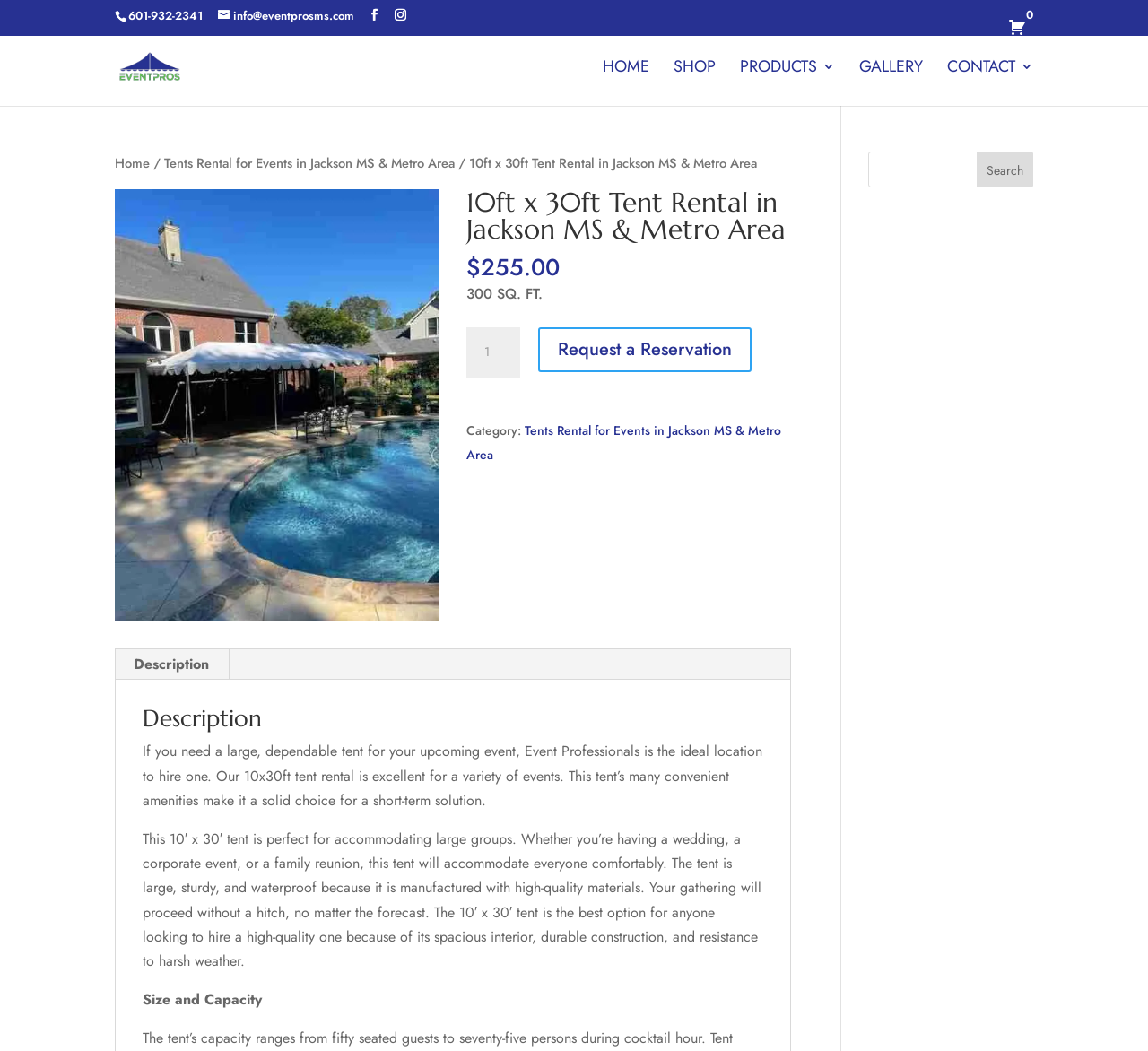Find the bounding box of the element with the following description: "Contact". The coordinates must be four float numbers between 0 and 1, formatted as [left, top, right, bottom].

[0.825, 0.057, 0.9, 0.101]